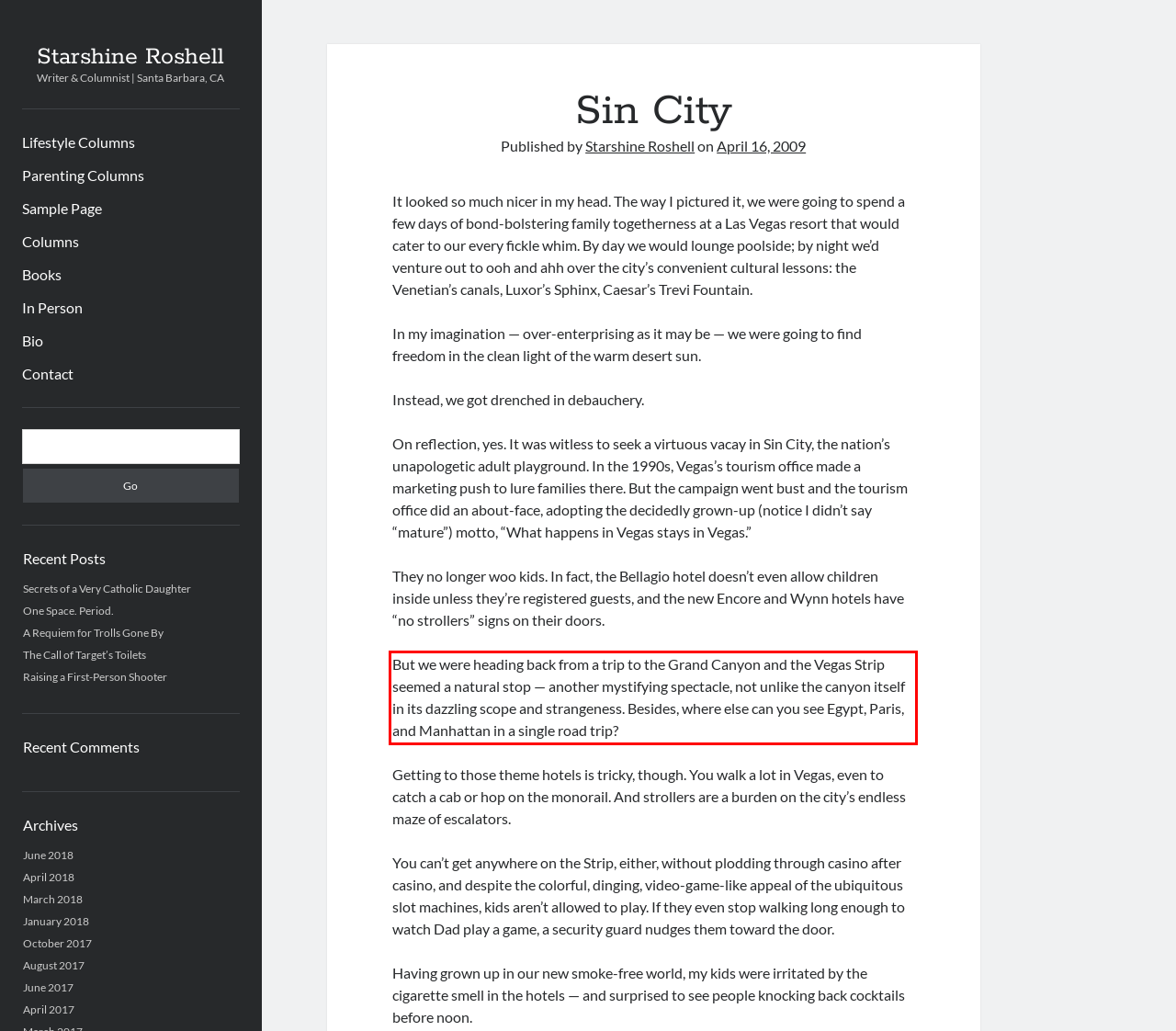Extract and provide the text found inside the red rectangle in the screenshot of the webpage.

But we were heading back from a trip to the Grand Canyon and the Vegas Strip seemed a natural stop — another mystifying spectacle, not unlike the canyon itself in its dazzling scope and strangeness. Besides, where else can you see Egypt, Paris, and Manhattan in a single road trip?